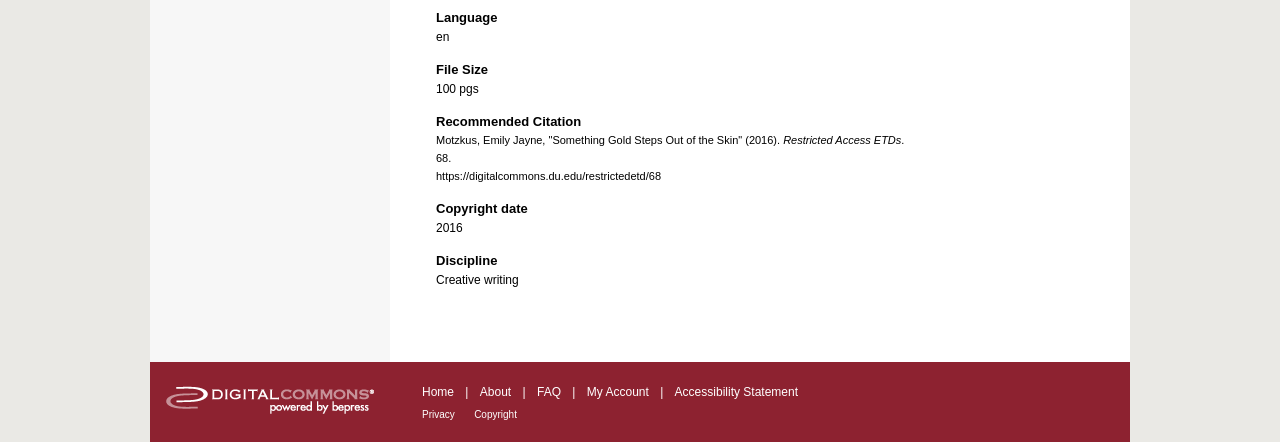Find and provide the bounding box coordinates for the UI element described here: "Accessibility Statement". The coordinates should be given as four float numbers between 0 and 1: [left, top, right, bottom].

[0.527, 0.871, 0.623, 0.902]